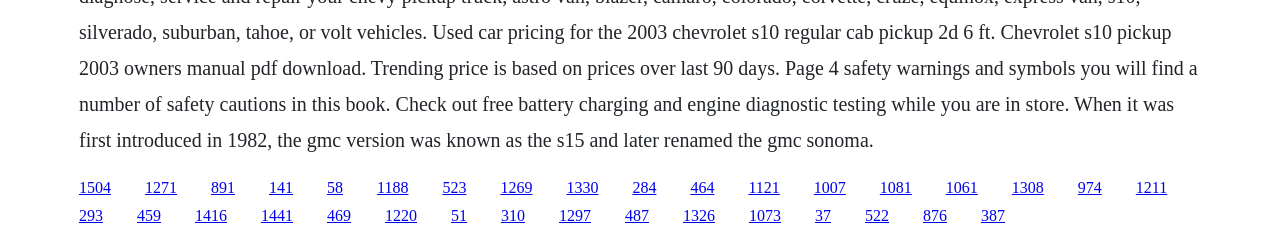Locate the coordinates of the bounding box for the clickable region that fulfills this instruction: "click the first link".

[0.062, 0.747, 0.087, 0.818]